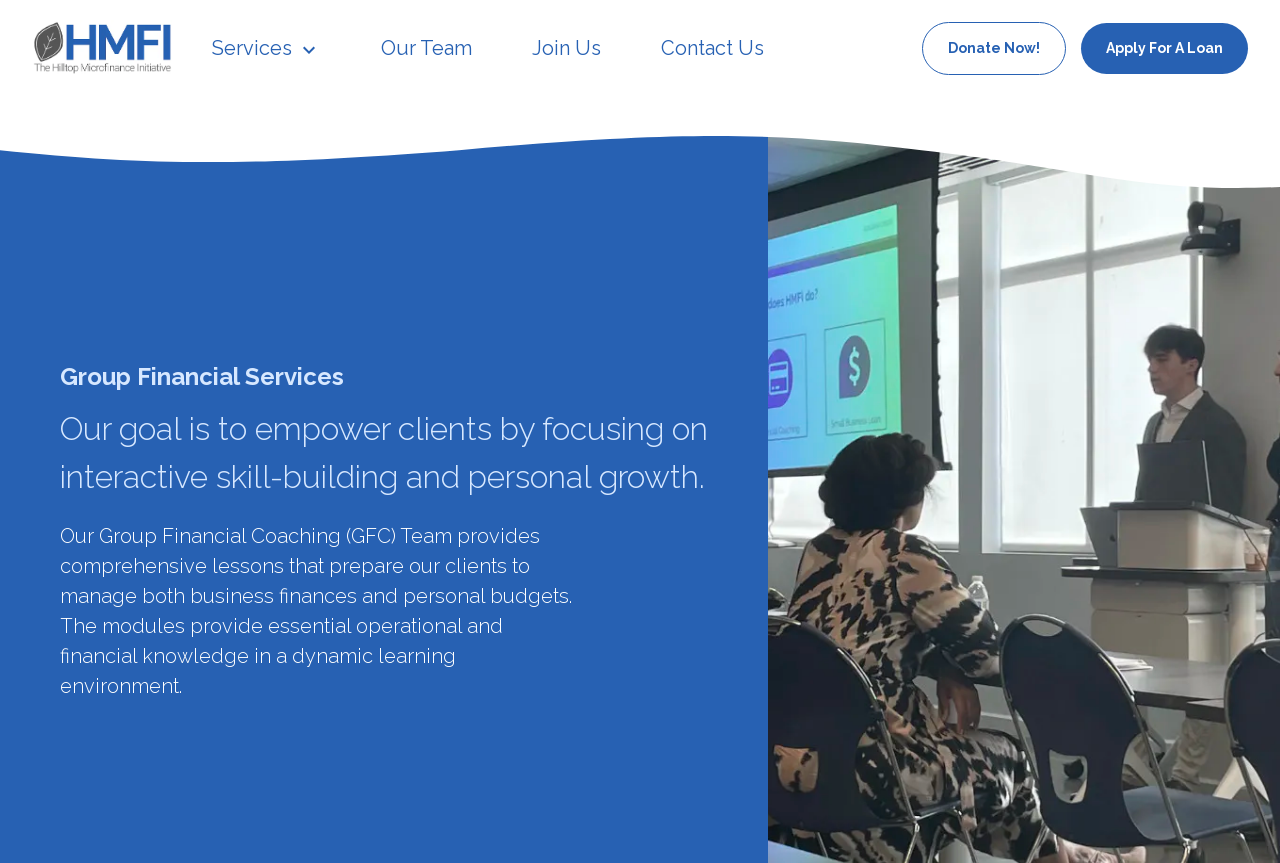Could you locate the bounding box coordinates for the section that should be clicked to accomplish this task: "Learn about the team".

[0.298, 0.038, 0.369, 0.073]